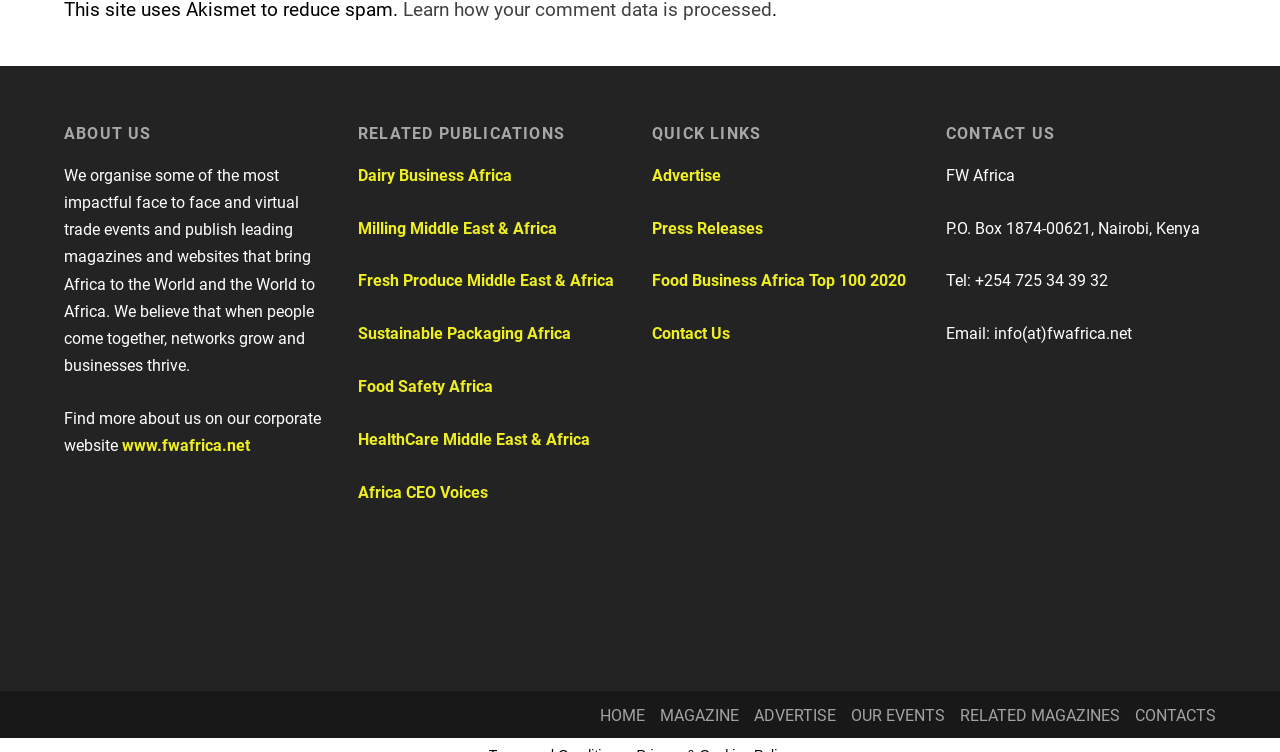What is the corporate website of the company?
Could you please answer the question thoroughly and with as much detail as possible?

The corporate website of the company can be found in the 'ABOUT US' section, where it is mentioned as 'www.fwafrica.net'.